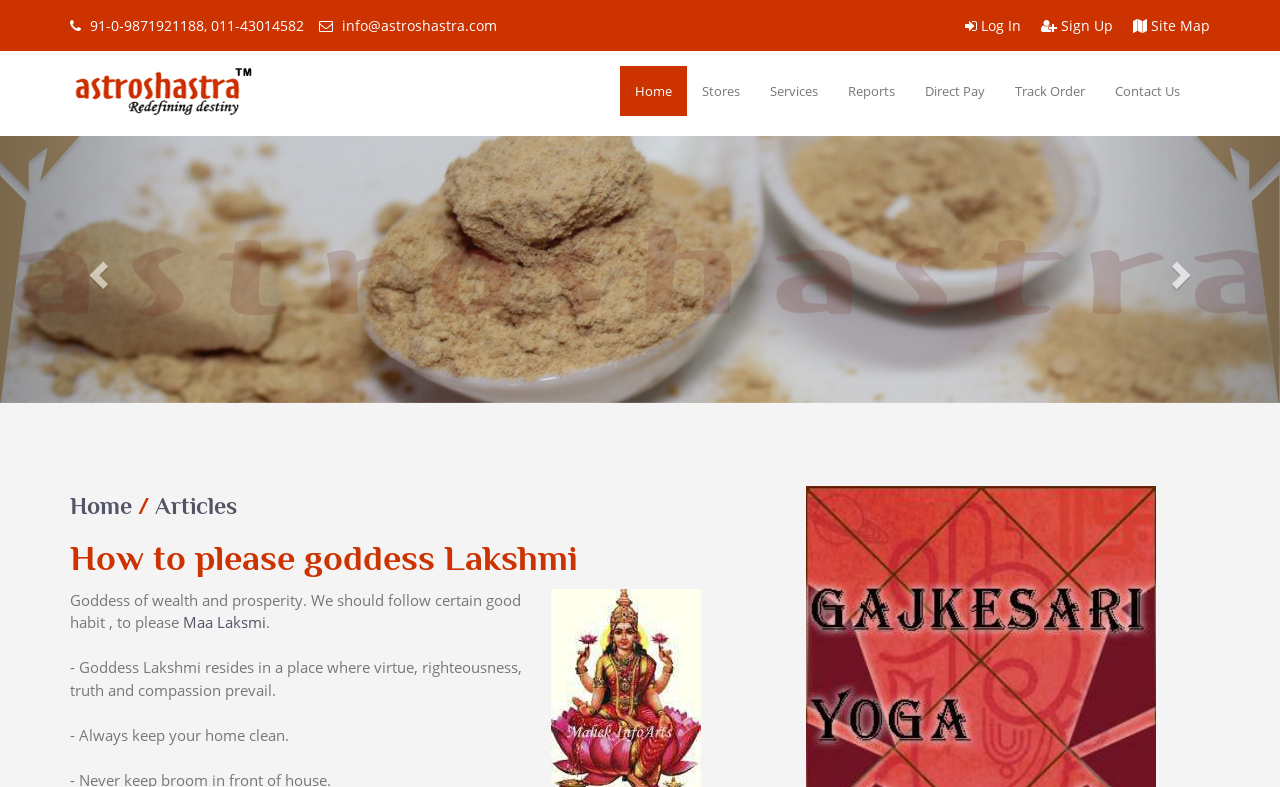Please mark the clickable region by giving the bounding box coordinates needed to complete this instruction: "Call the customer service".

[0.067, 0.02, 0.238, 0.044]